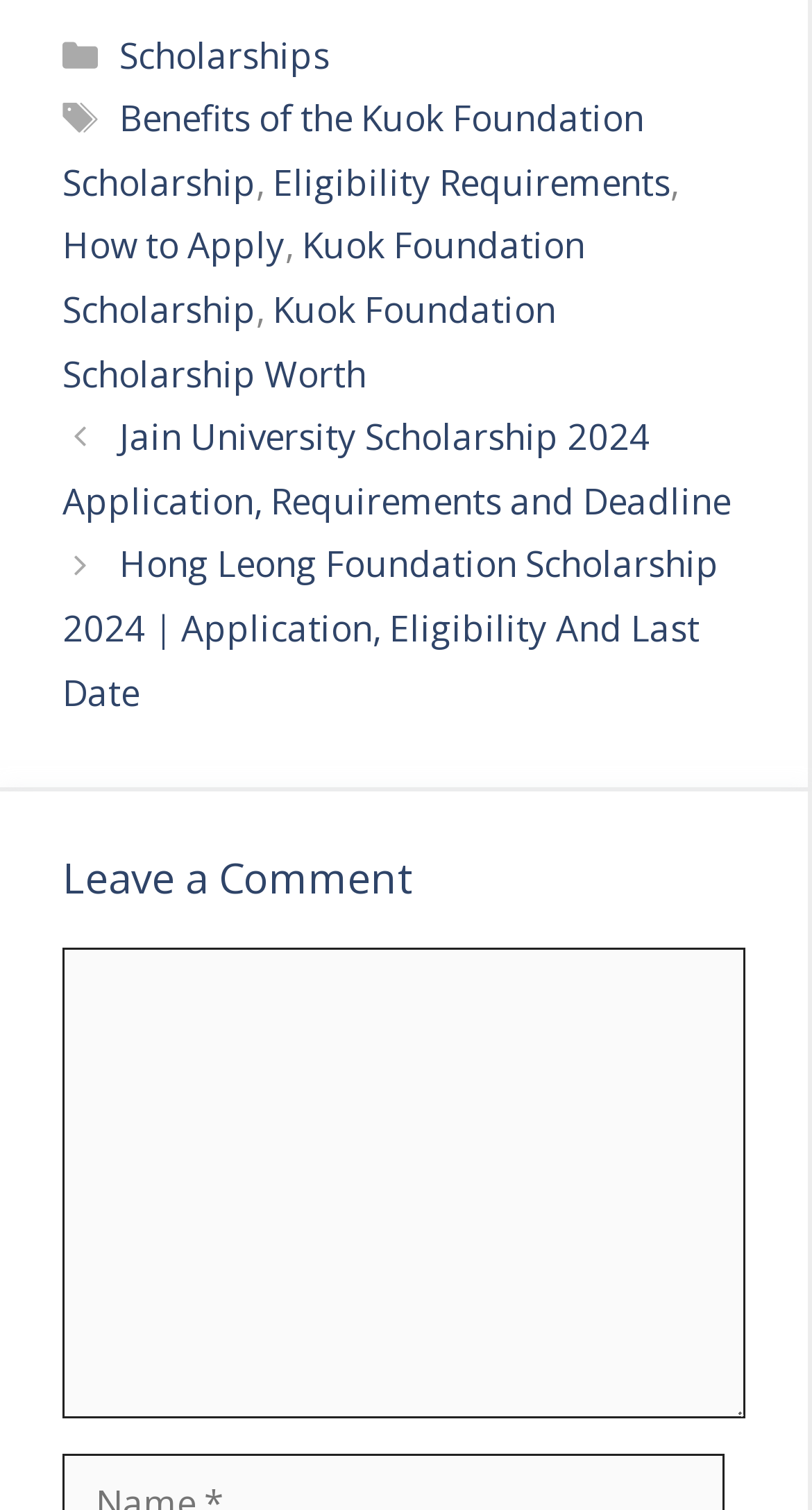Please find the bounding box for the UI component described as follows: "How to Apply".

[0.077, 0.147, 0.351, 0.179]